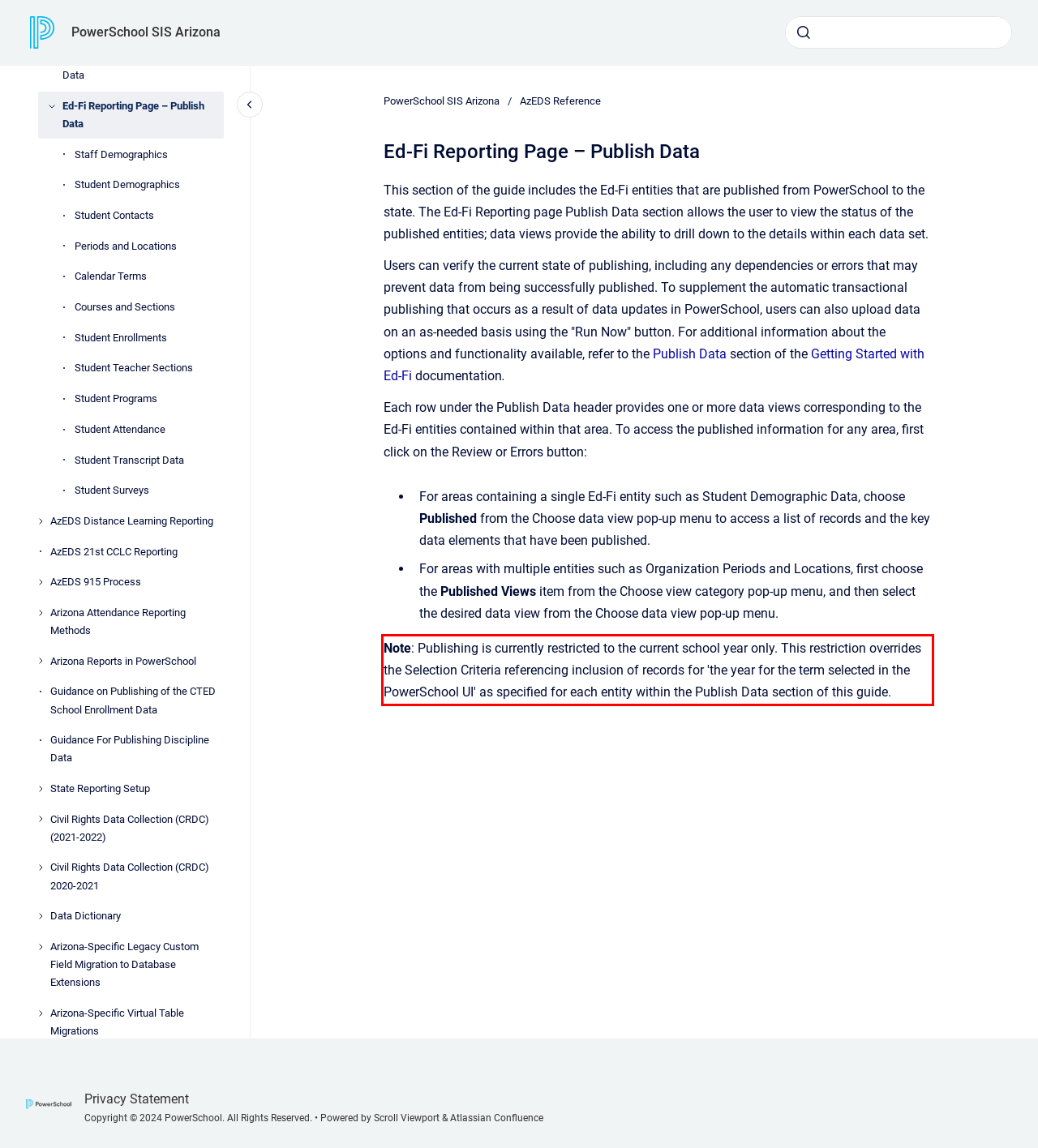Using the provided webpage screenshot, identify and read the text within the red rectangle bounding box.

Note: Publishing is currently restricted to the current school year only. This restriction overrides the Selection Criteria referencing inclusion of records for 'the year for the term selected in the PowerSchool UI' as specified for each entity within the Publish Data section of this guide.